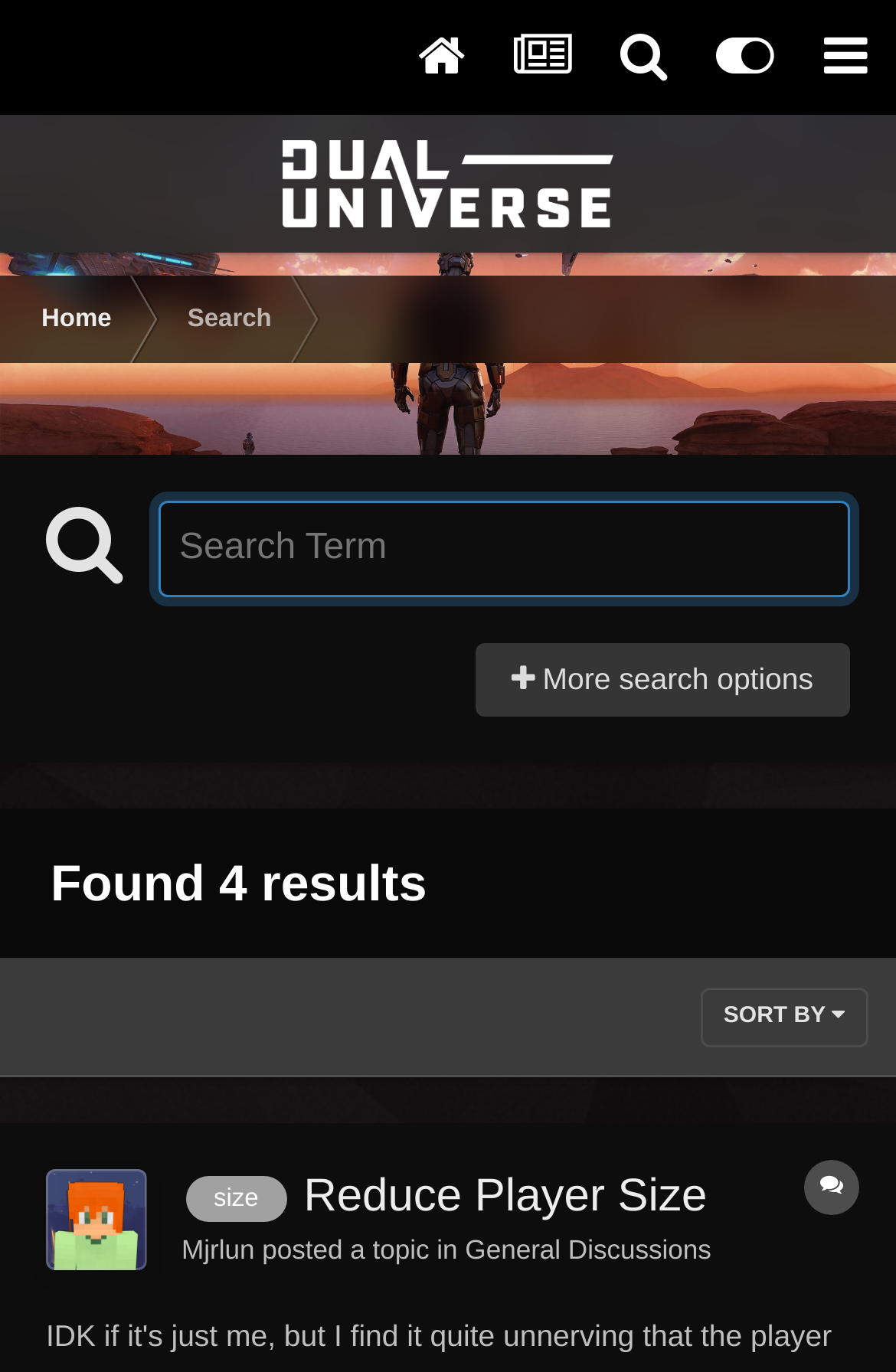Identify and provide the bounding box coordinates of the UI element described: "Mjrlun". The coordinates should be formatted as [left, top, right, bottom], with each number being a float between 0 and 1.

[0.203, 0.901, 0.284, 0.923]